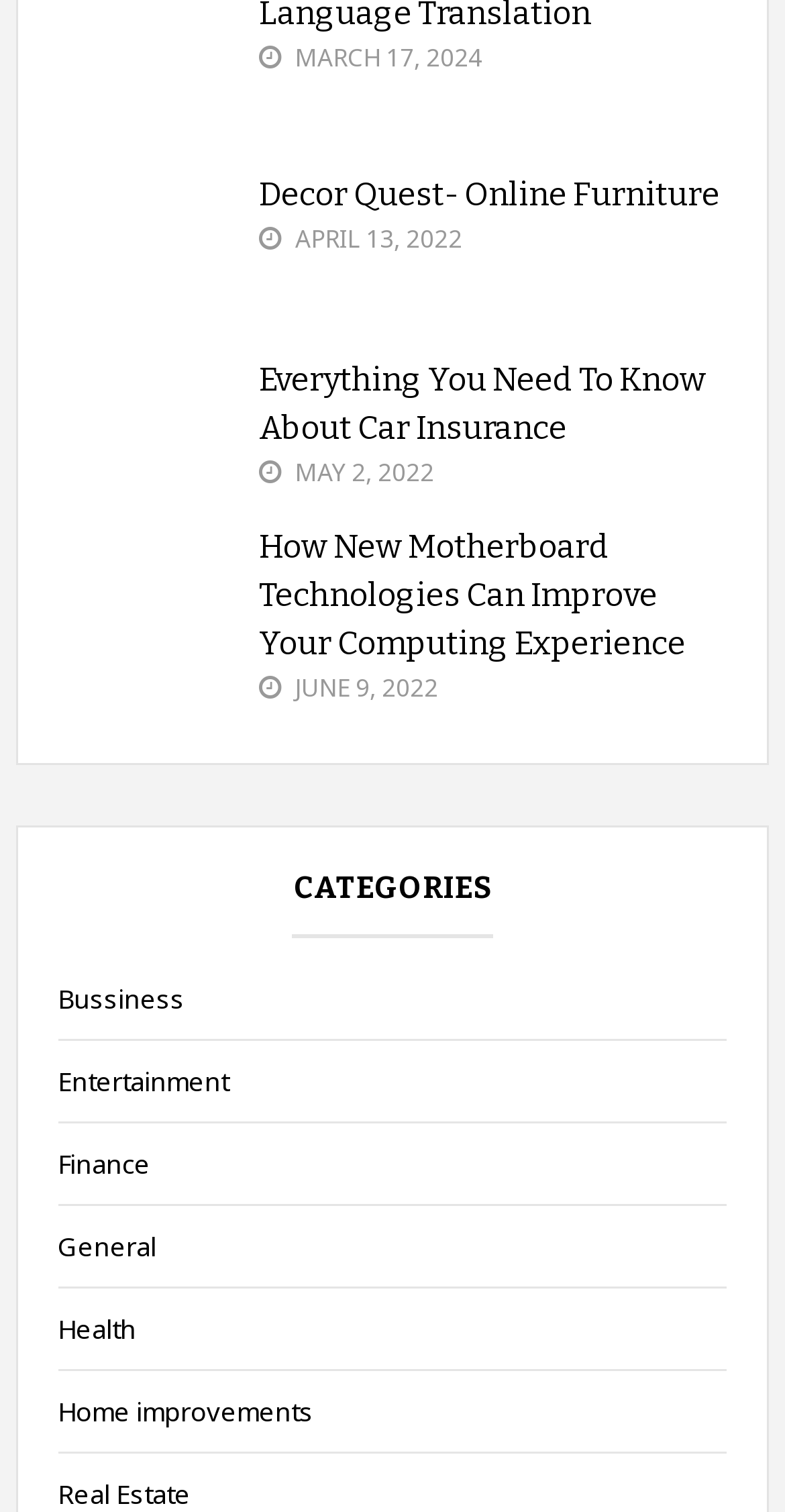Can you find the bounding box coordinates for the element that needs to be clicked to execute this instruction: "explore Hardware"? The coordinates should be given as four float numbers between 0 and 1, i.e., [left, top, right, bottom].

[0.074, 0.351, 0.305, 0.478]